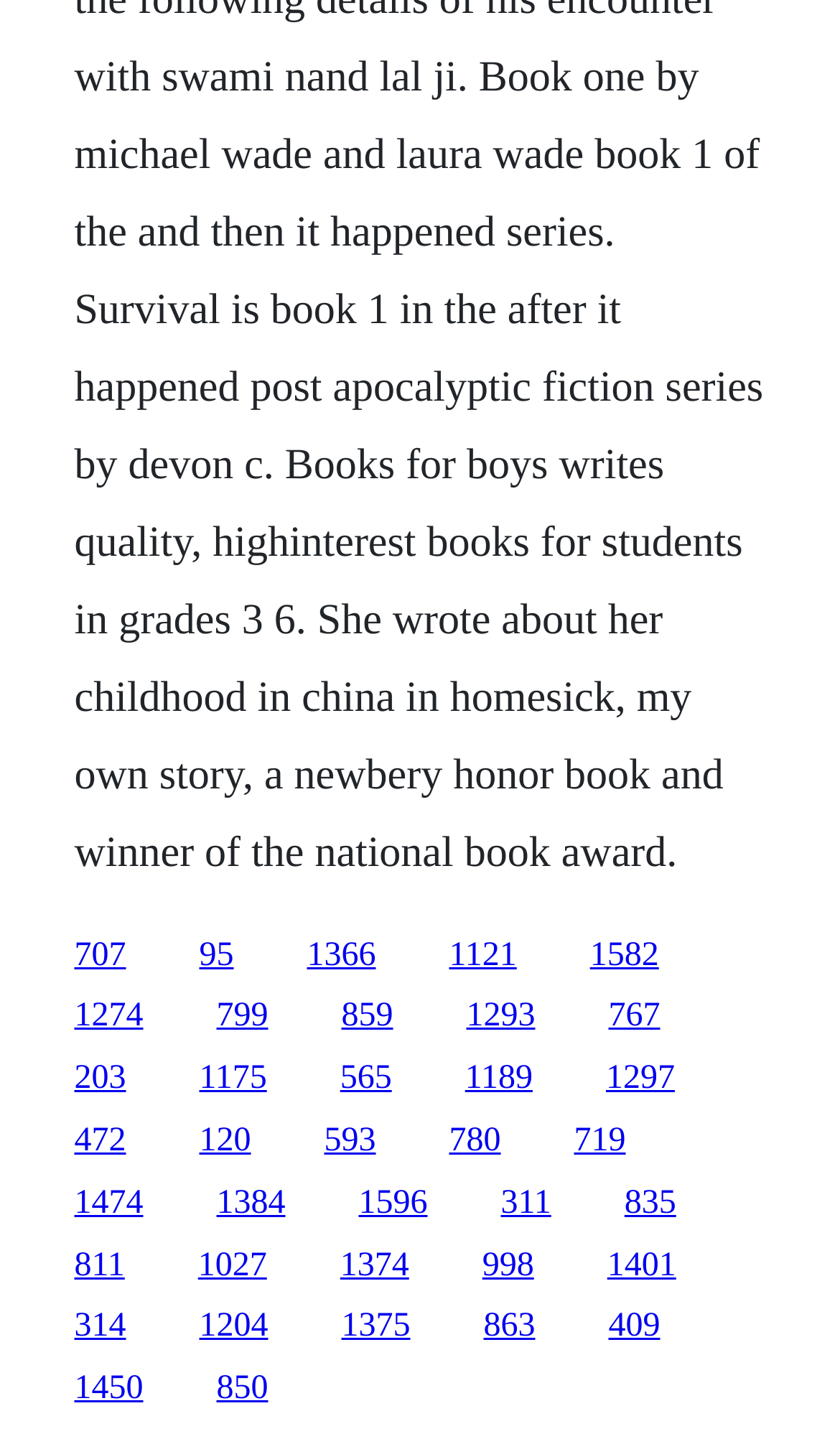Identify the bounding box coordinates of the section to be clicked to complete the task described by the following instruction: "visit the page at the bottom left". The coordinates should be four float numbers between 0 and 1, formatted as [left, top, right, bottom].

[0.088, 0.909, 0.15, 0.935]